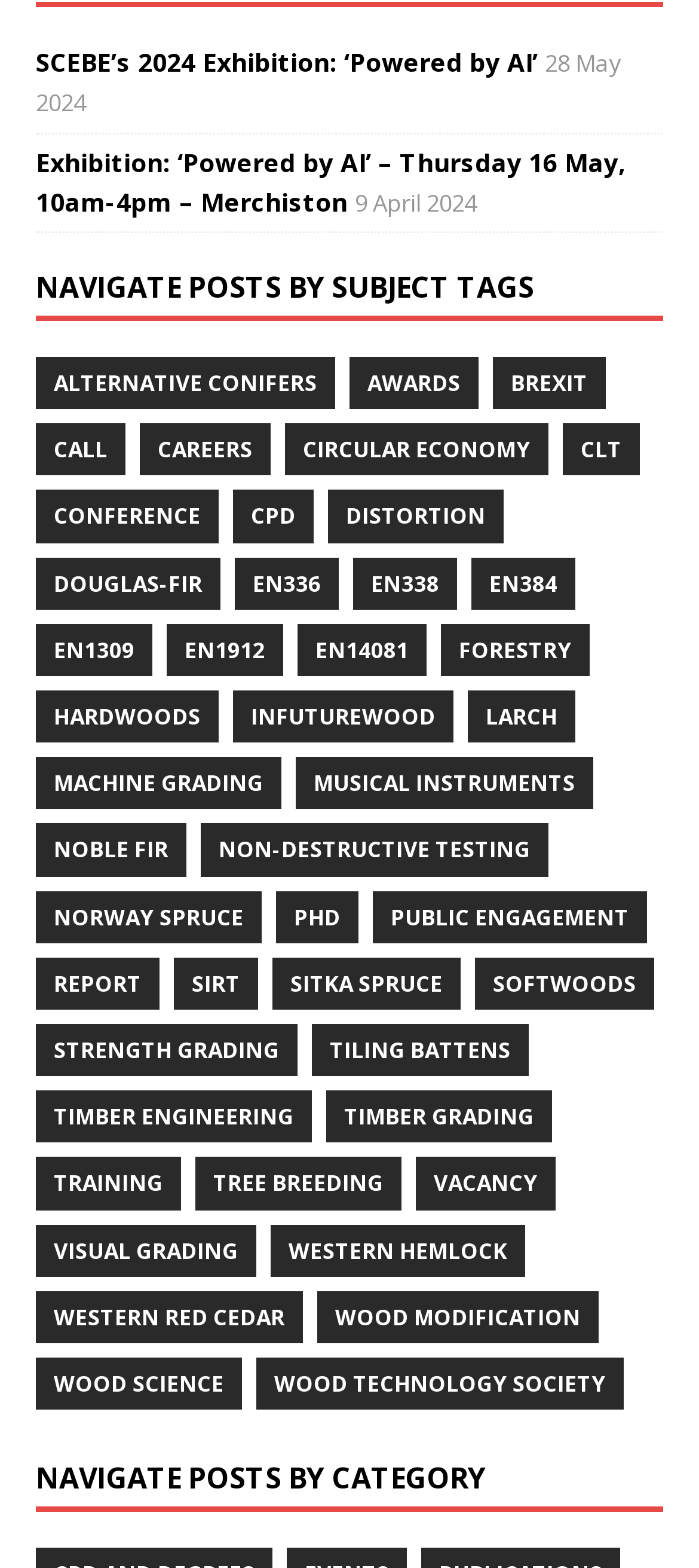Determine the bounding box for the HTML element described here: "western red cedar". The coordinates should be given as [left, top, right, bottom] with each number being a float between 0 and 1.

[0.051, 0.823, 0.433, 0.857]